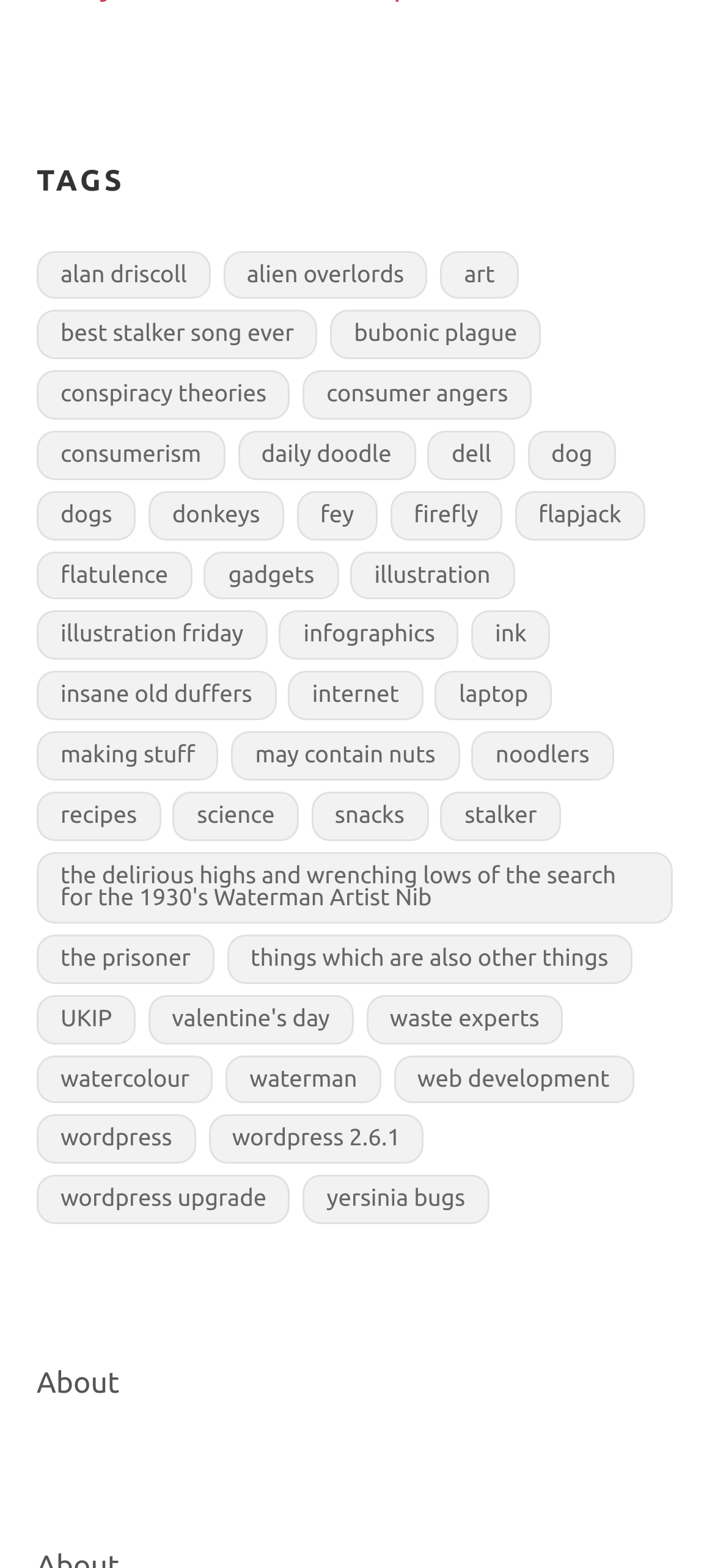Determine the bounding box coordinates of the clickable area required to perform the following instruction: "Visit the 'About' page". The coordinates should be represented as four float numbers between 0 and 1: [left, top, right, bottom].

[0.051, 0.872, 0.167, 0.893]